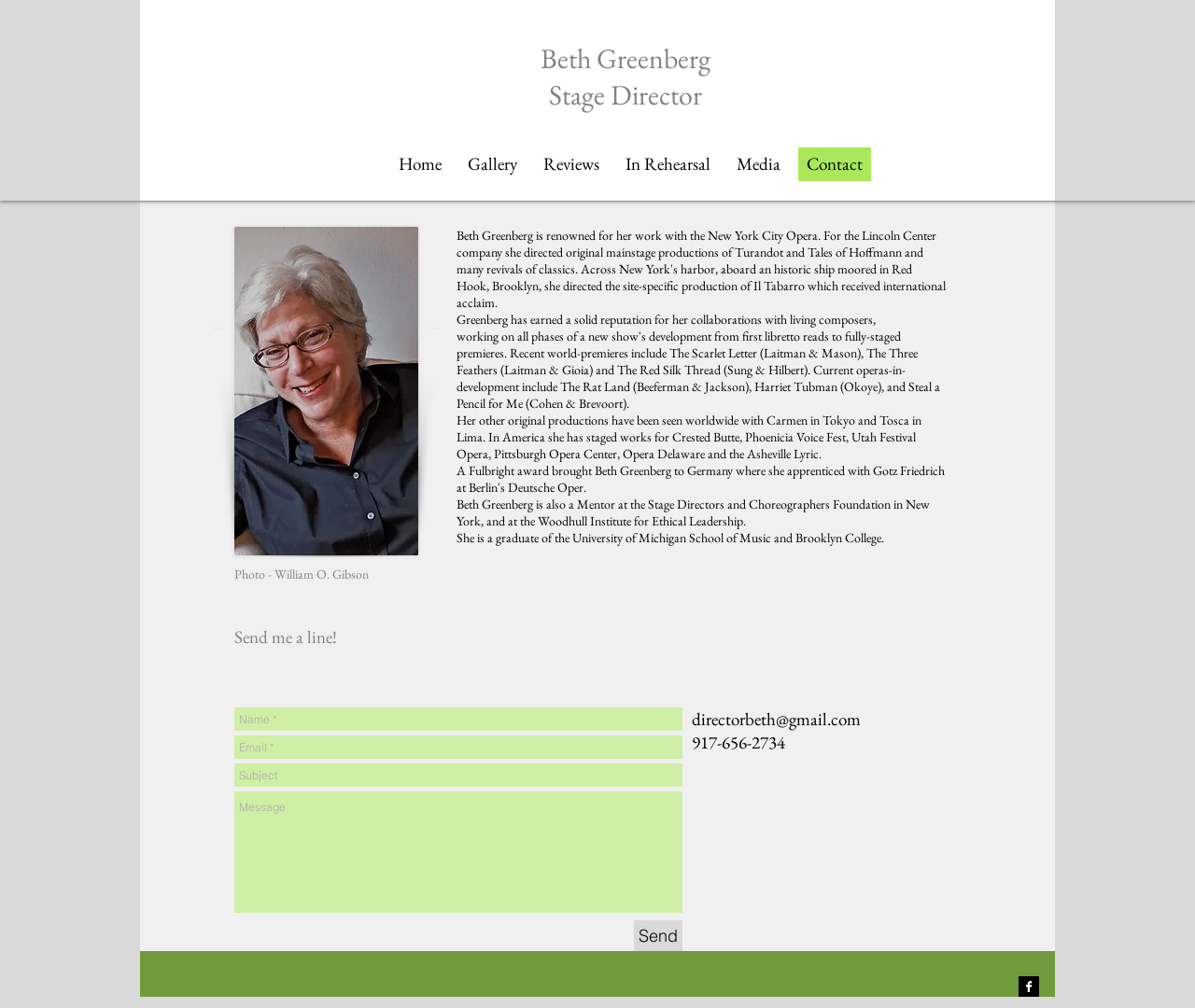Return the bounding box coordinates of the UI element that corresponds to this description: "Contact". The coordinates must be given as four float numbers in the range of 0 and 1, [left, top, right, bottom].

[0.668, 0.146, 0.729, 0.18]